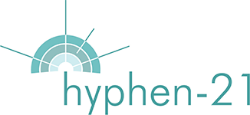What is the font style of the 'hyphen-21' text?
With the help of the image, please provide a detailed response to the question.

The caption states that the word 'hyphen-21' is presented in a sleek, contemporary font, which implies that the font style is modern and streamlined.